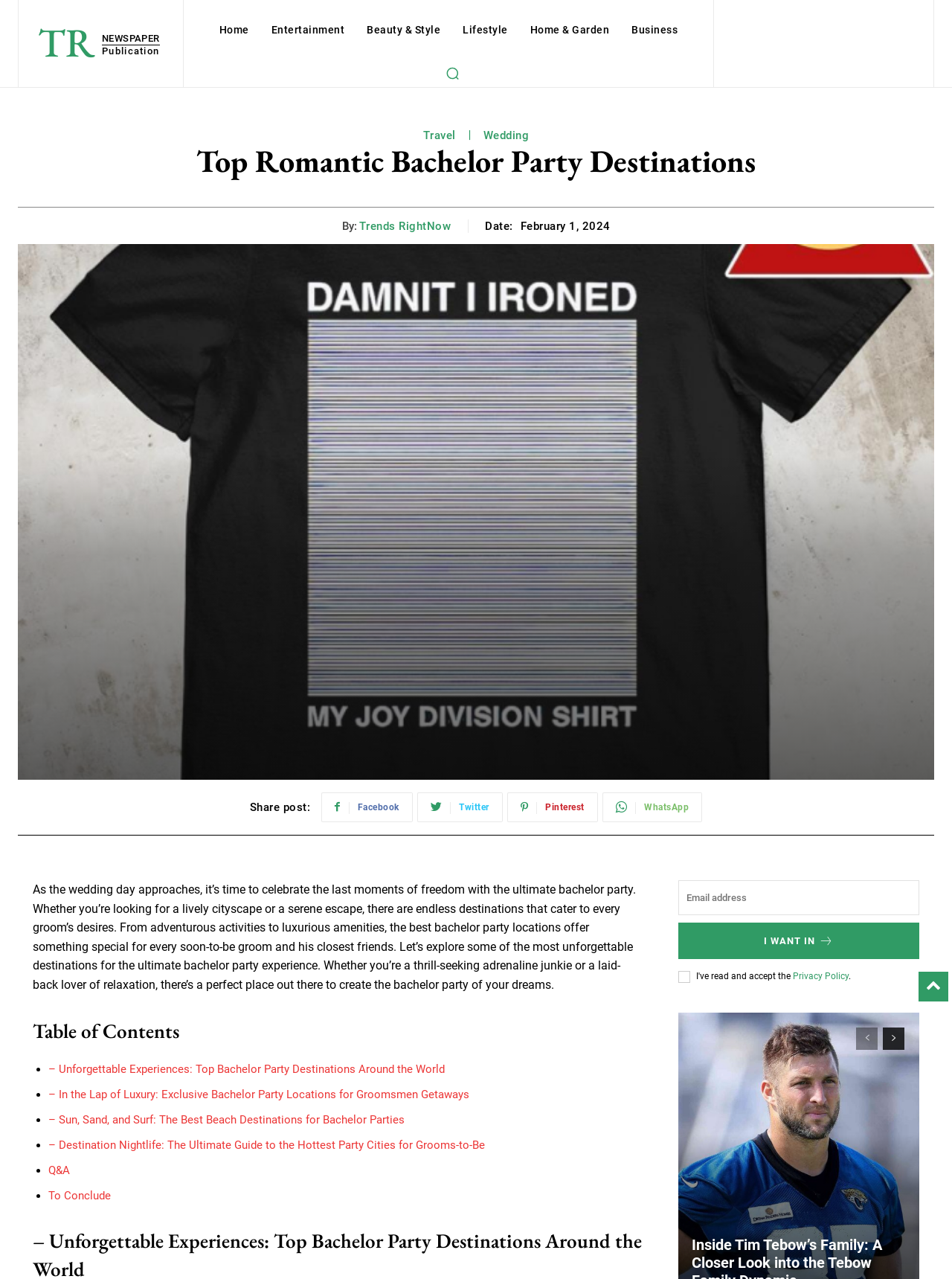Kindly respond to the following question with a single word or a brief phrase: 
How many links are provided in the 'Table of Contents' section?

5